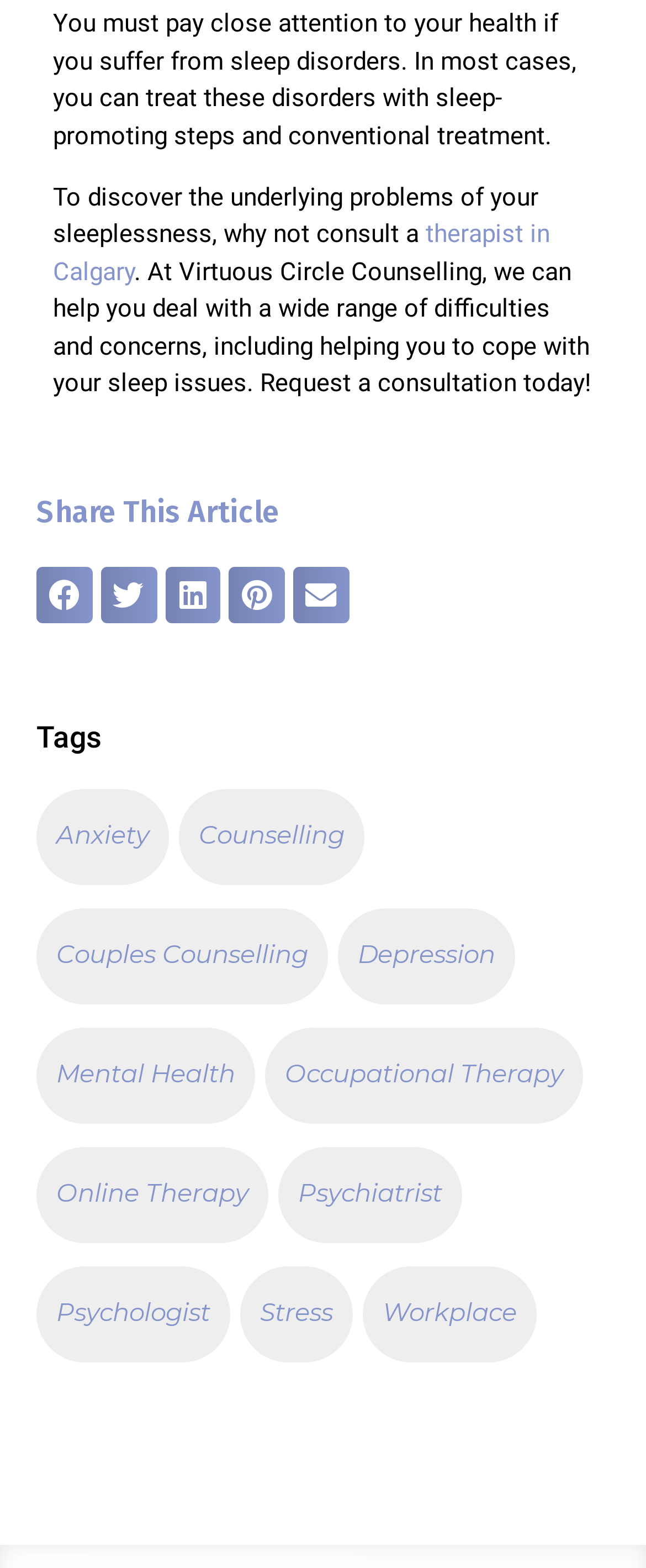Determine the bounding box coordinates for the region that must be clicked to execute the following instruction: "Request a consultation today".

[0.082, 0.164, 0.915, 0.254]